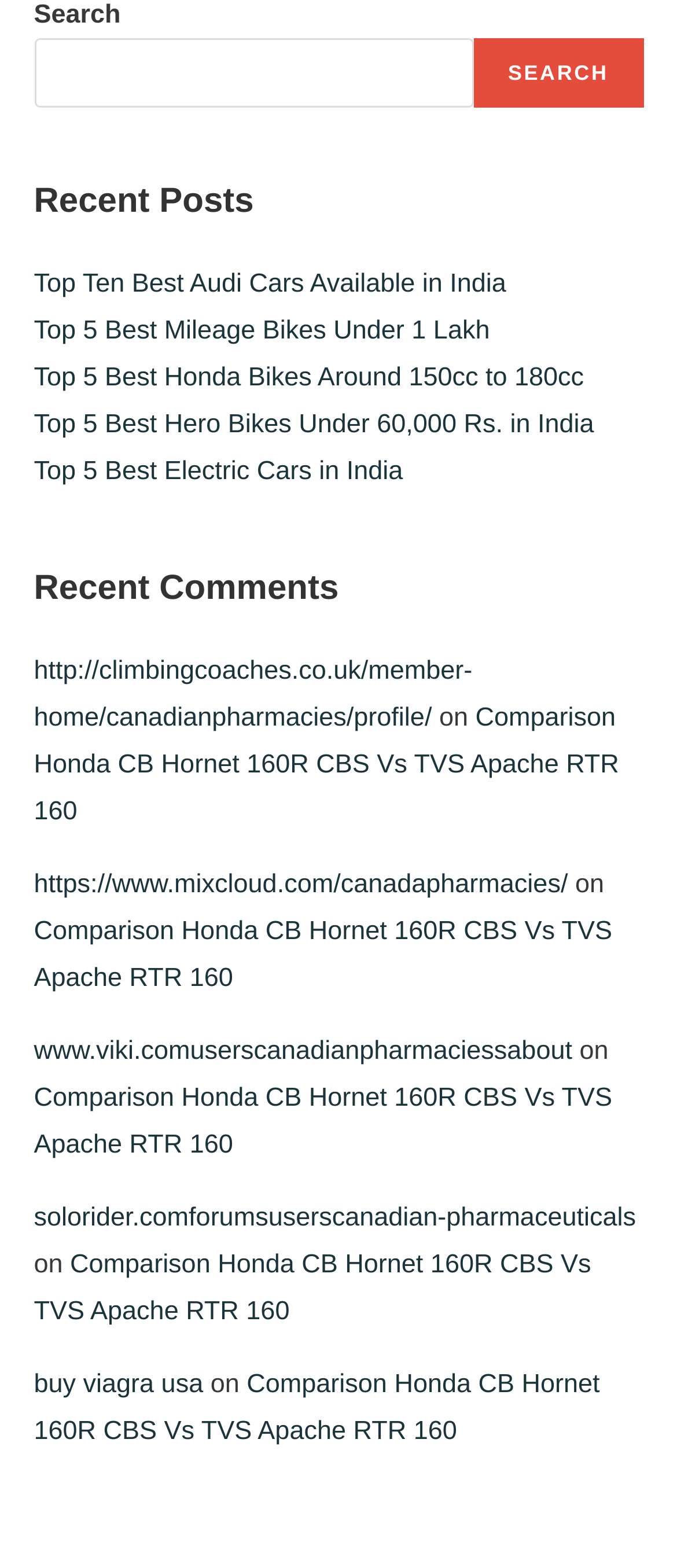Determine the bounding box coordinates for the element that should be clicked to follow this instruction: "Click on the link to Comparison Honda CB Hornet 160R CBS Vs TVS Apache RTR 160". The coordinates should be given as four float numbers between 0 and 1, in the format [left, top, right, bottom].

[0.05, 0.448, 0.914, 0.527]